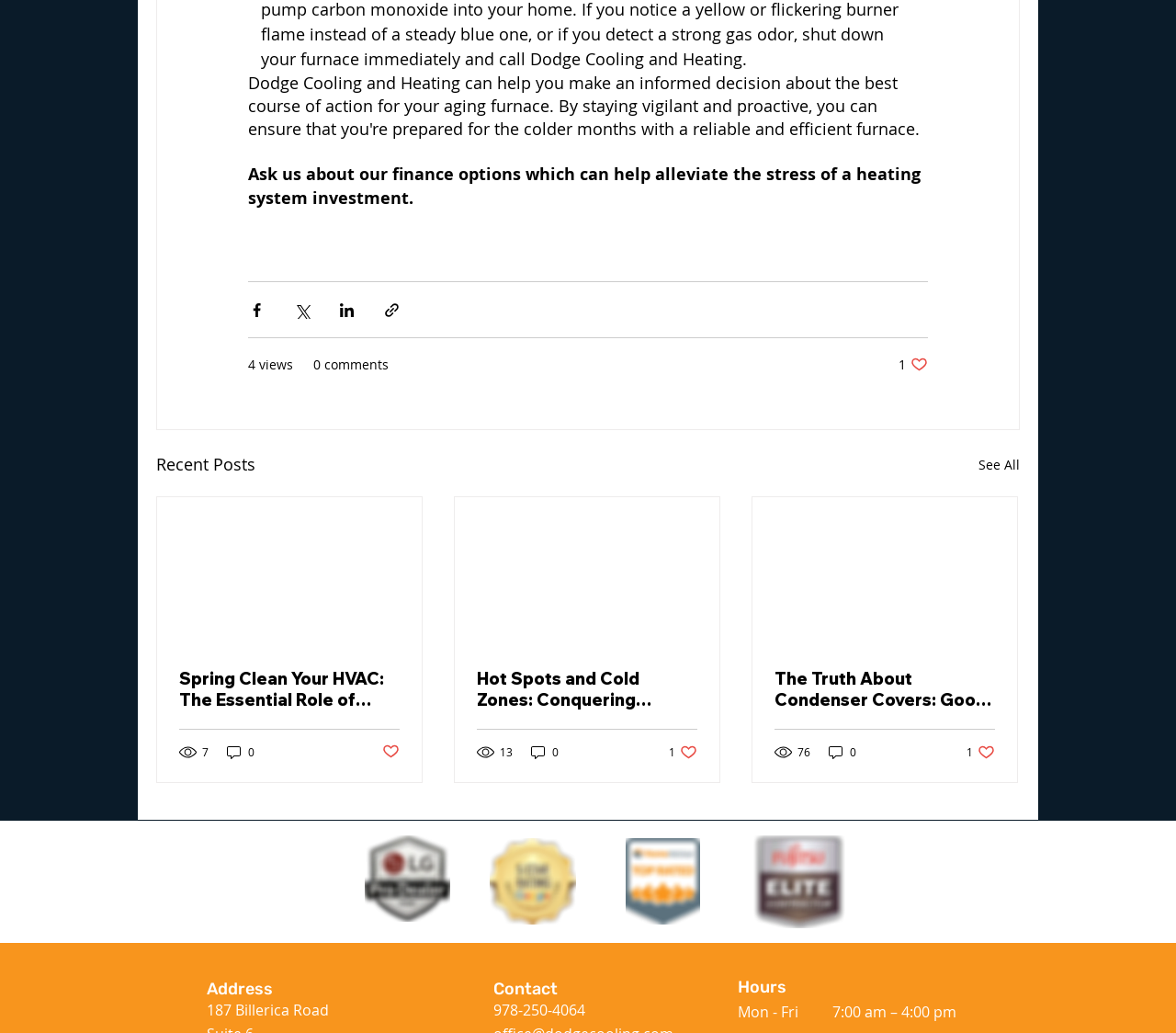What is the company's address?
Carefully examine the image and provide a detailed answer to the question.

The address of the company can be found at the bottom of the webpage, under the 'Address' heading, which is '187 Billerica Road'.